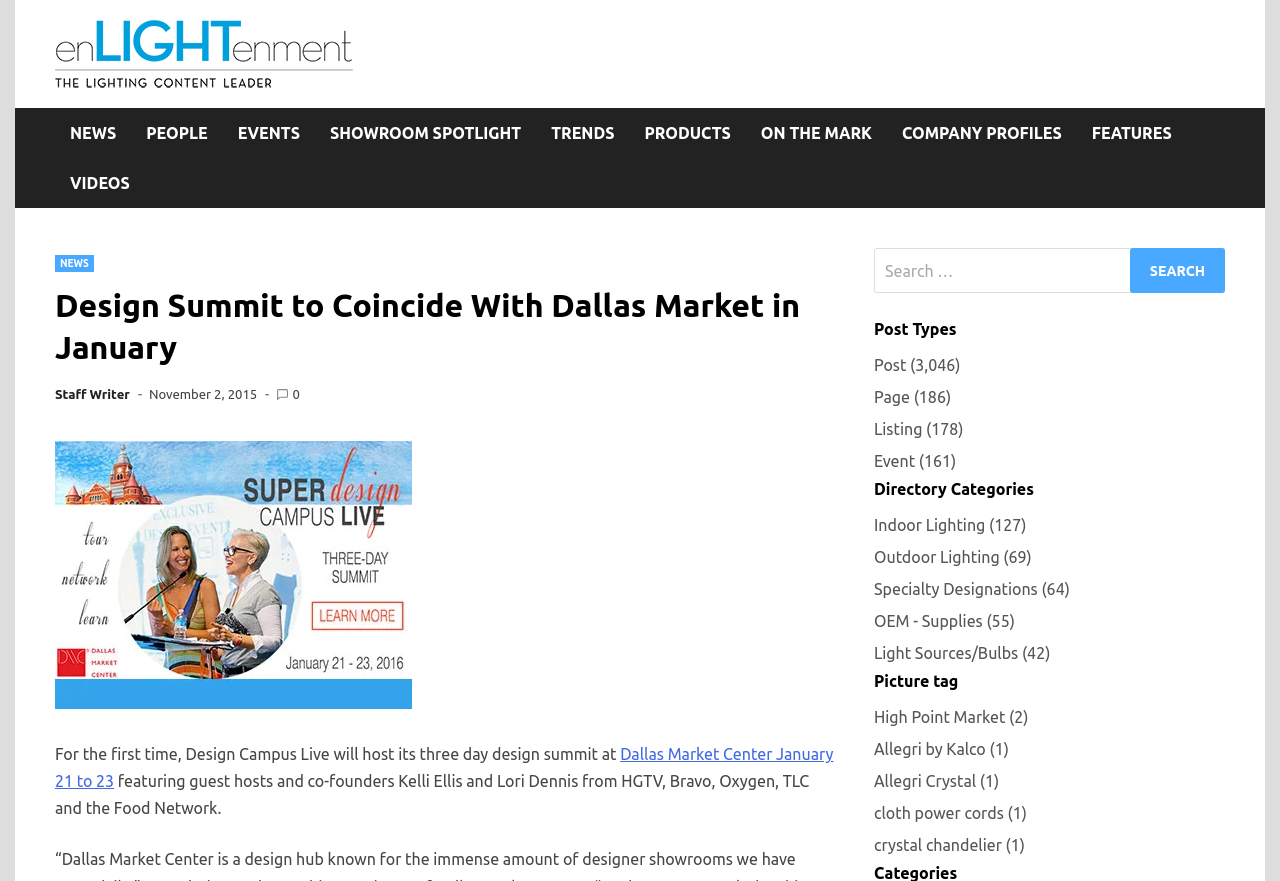Write an extensive caption that covers every aspect of the webpage.

The webpage appears to be a news article or blog post about a design summit event. At the top of the page, there is a horizontal navigation menu with 10 links: "NEWS", "PEOPLE", "EVENTS", "SHOWROOM SPOTLIGHT", "TRENDS", "PRODUCTS", "ON THE MARK", "COMPANY PROFILES", "FEATURES", and "VIDEOS". 

Below the navigation menu, there is a large header that reads "Design Summit to Coincide With Dallas Market in January". Underneath the header, there are three small images and a link to the author, "Staff Writer". The date of the article, "November 2, 2015", is also displayed.

The main content of the article is divided into two sections. The first section features a large image with a caption "Design-Campus-Live-At-The-Dallas-Market". Below the image, there is a paragraph of text that announces the design summit event, which will take place at the Dallas Market Center from January 21 to 23, and will feature guest hosts Kelli Ellis and Lori Dennis from HGTV, Bravo, Oxygen, TLC, and the Food Network.

The second section of the main content appears to be a sidebar with various links and categories. There is a search bar at the top, followed by a heading "Post Types" with four links to different types of posts. Below that, there is a heading "Directory Categories" with six links to different categories, such as "Indoor Lighting" and "Outdoor Lighting". Finally, there is a heading "Picture tag" with five links to specific picture tags.

Overall, the webpage has a clean and organized layout, with a clear hierarchy of headings and sections. The use of images and links adds visual interest and provides additional information to the reader.